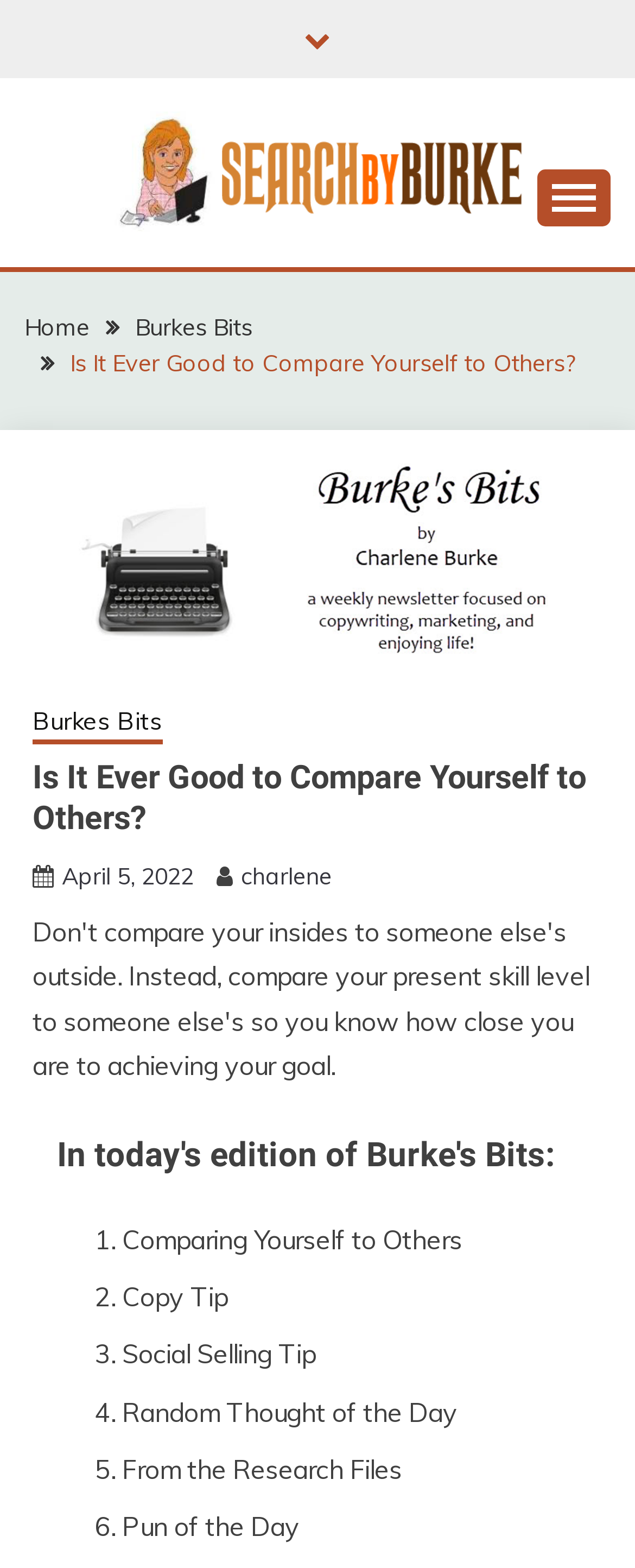Please provide a brief answer to the following inquiry using a single word or phrase:
How many sections are in the current article?

6